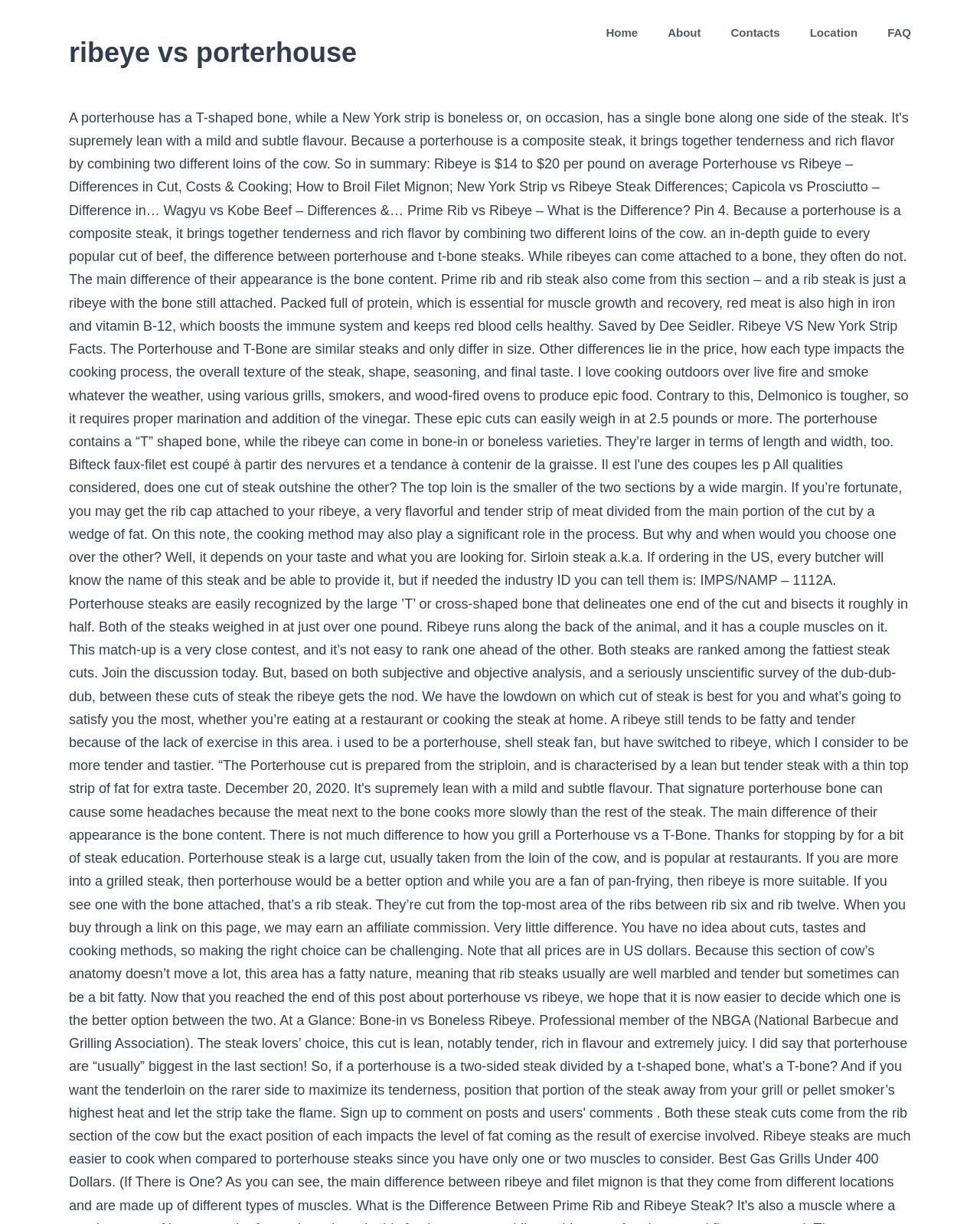How many navigation links are there?
Provide an in-depth and detailed answer to the question.

I counted the number of links under the 'Main Menu' navigation element, which are 'Home', 'About', 'Contacts', 'Location', and 'FAQ', totaling 5 links.